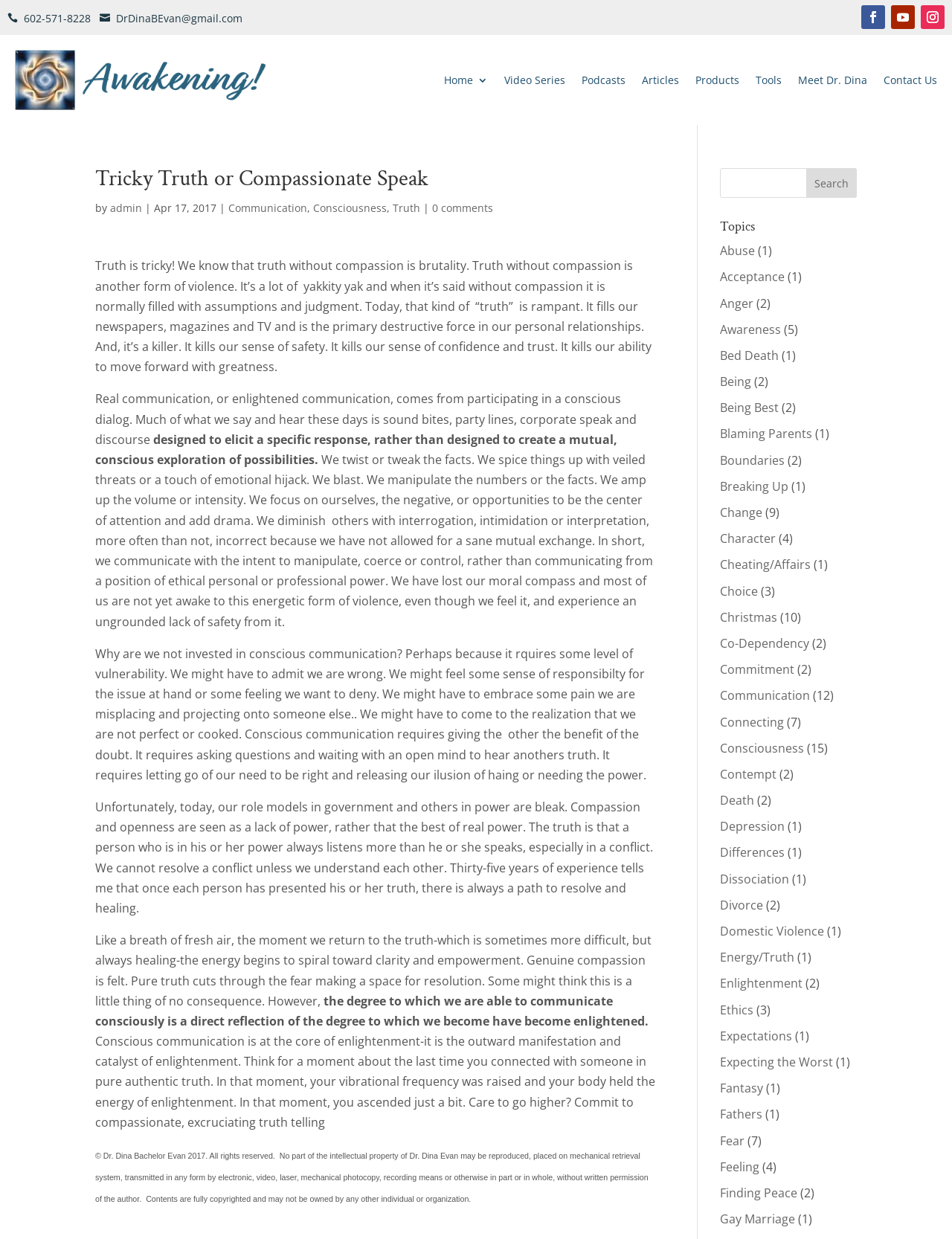Determine the bounding box coordinates of the area to click in order to meet this instruction: "Click the 'Consciousness' link".

[0.756, 0.597, 0.845, 0.61]